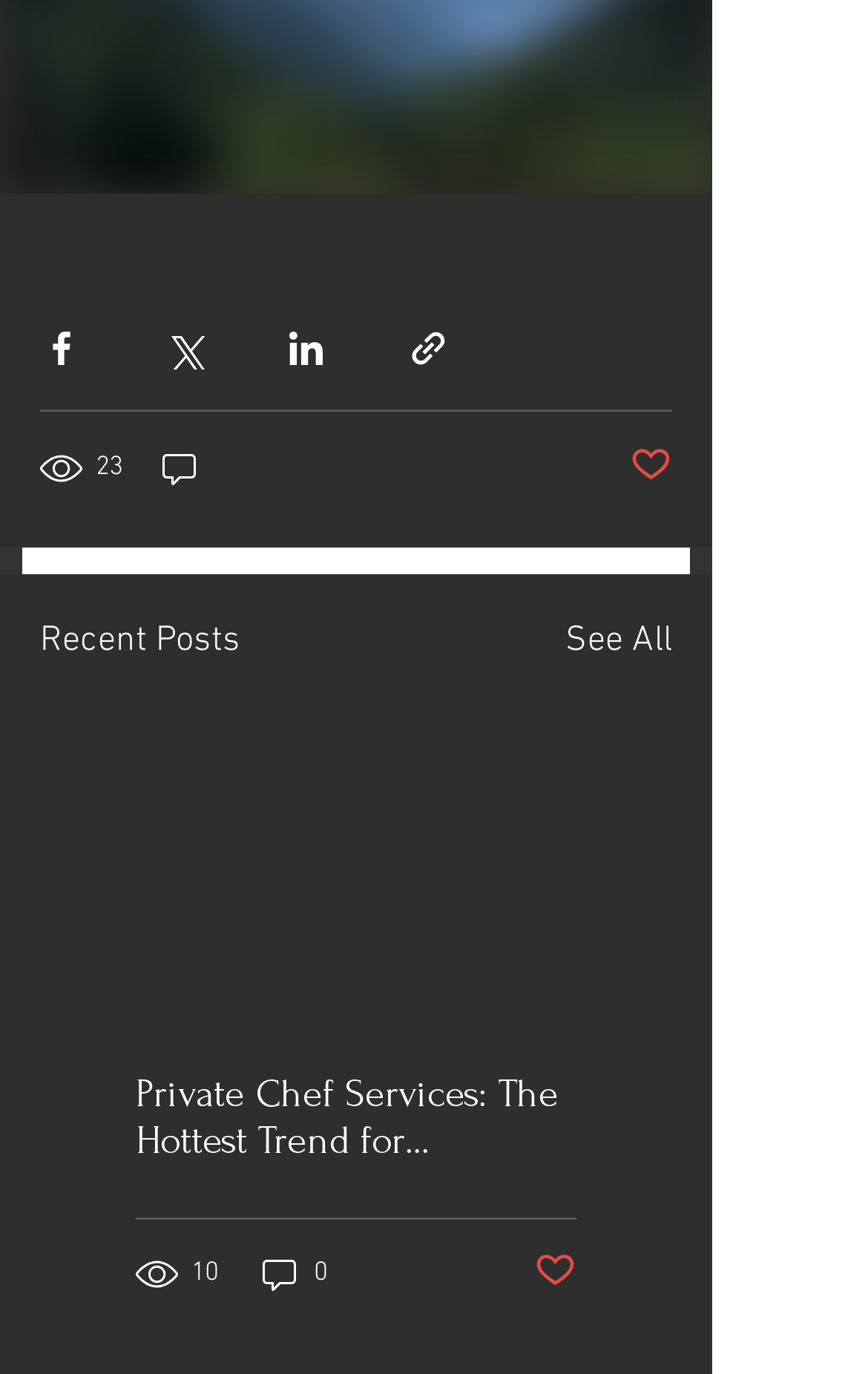Determine the bounding box coordinates for the clickable element to execute this instruction: "See all posts". Provide the coordinates as four float numbers between 0 and 1, i.e., [left, top, right, bottom].

[0.651, 0.447, 0.774, 0.486]